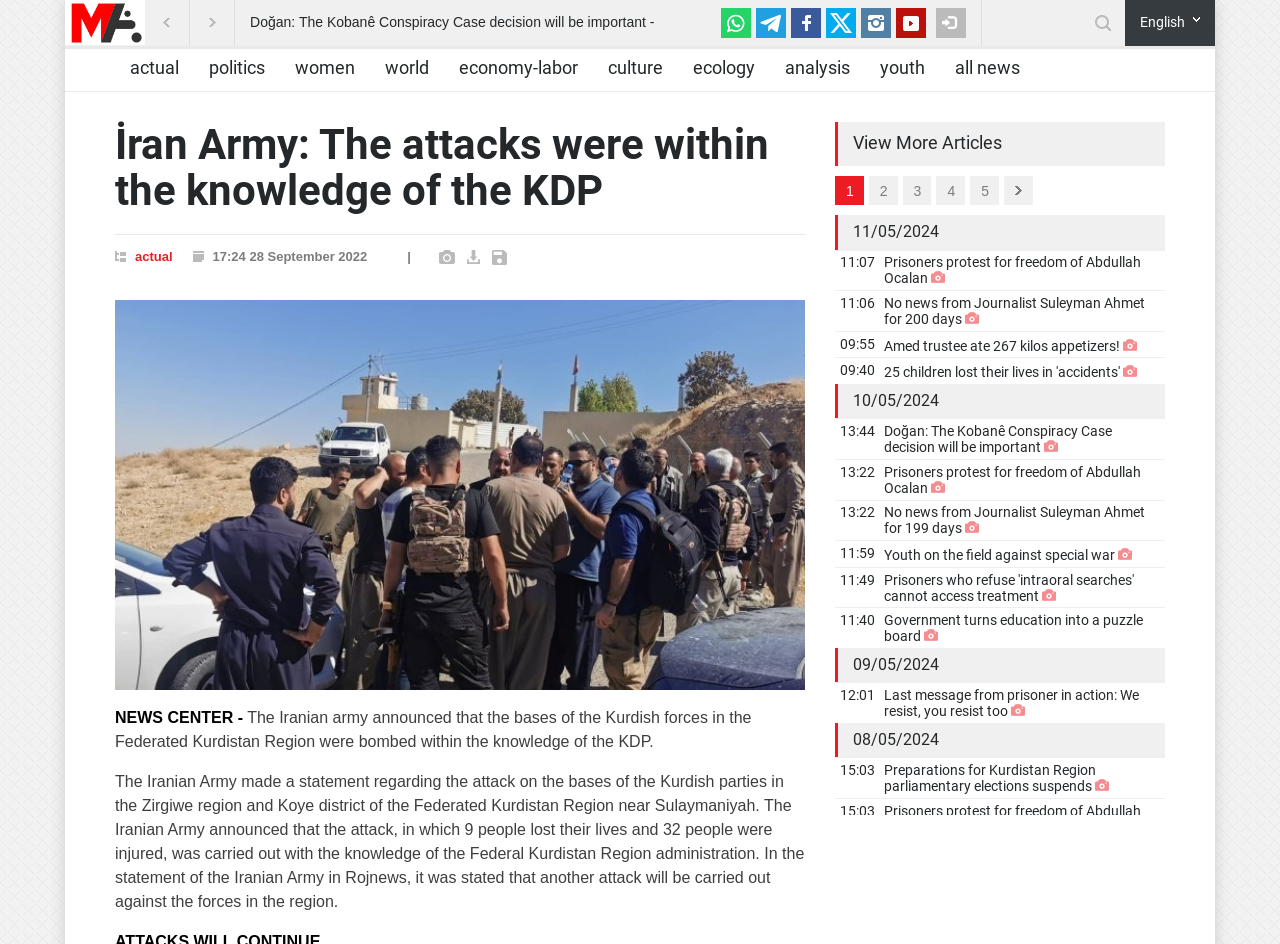What is the title of the news article?
Provide a detailed answer to the question using information from the image.

I determined the title of the news article by looking at the heading element on the webpage, which contains the text 'İran Army: The attacks were within the knowledge of the KDP'.